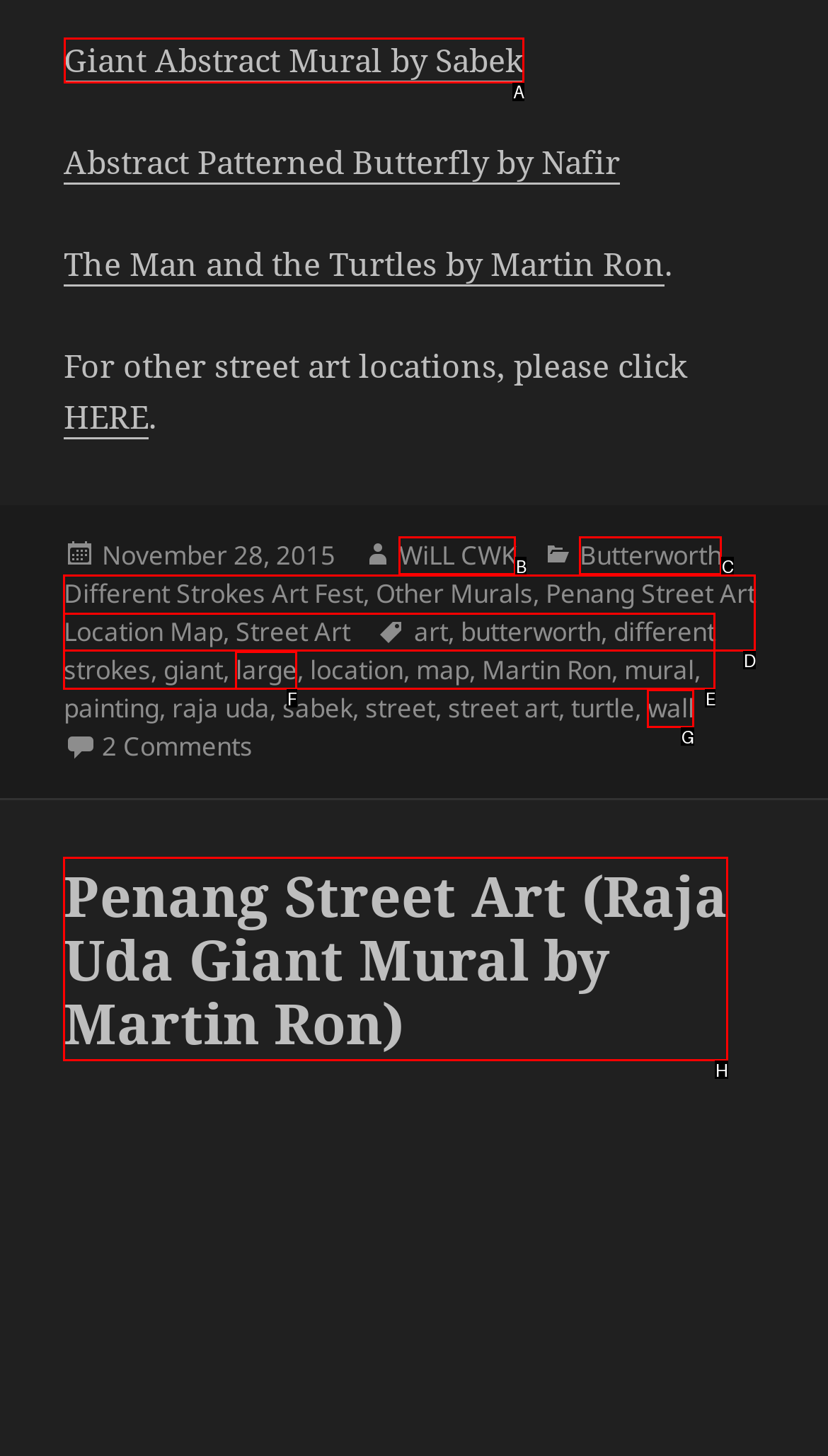Tell me which one HTML element I should click to complete the following instruction: View the abstract mural by Sabek
Answer with the option's letter from the given choices directly.

A